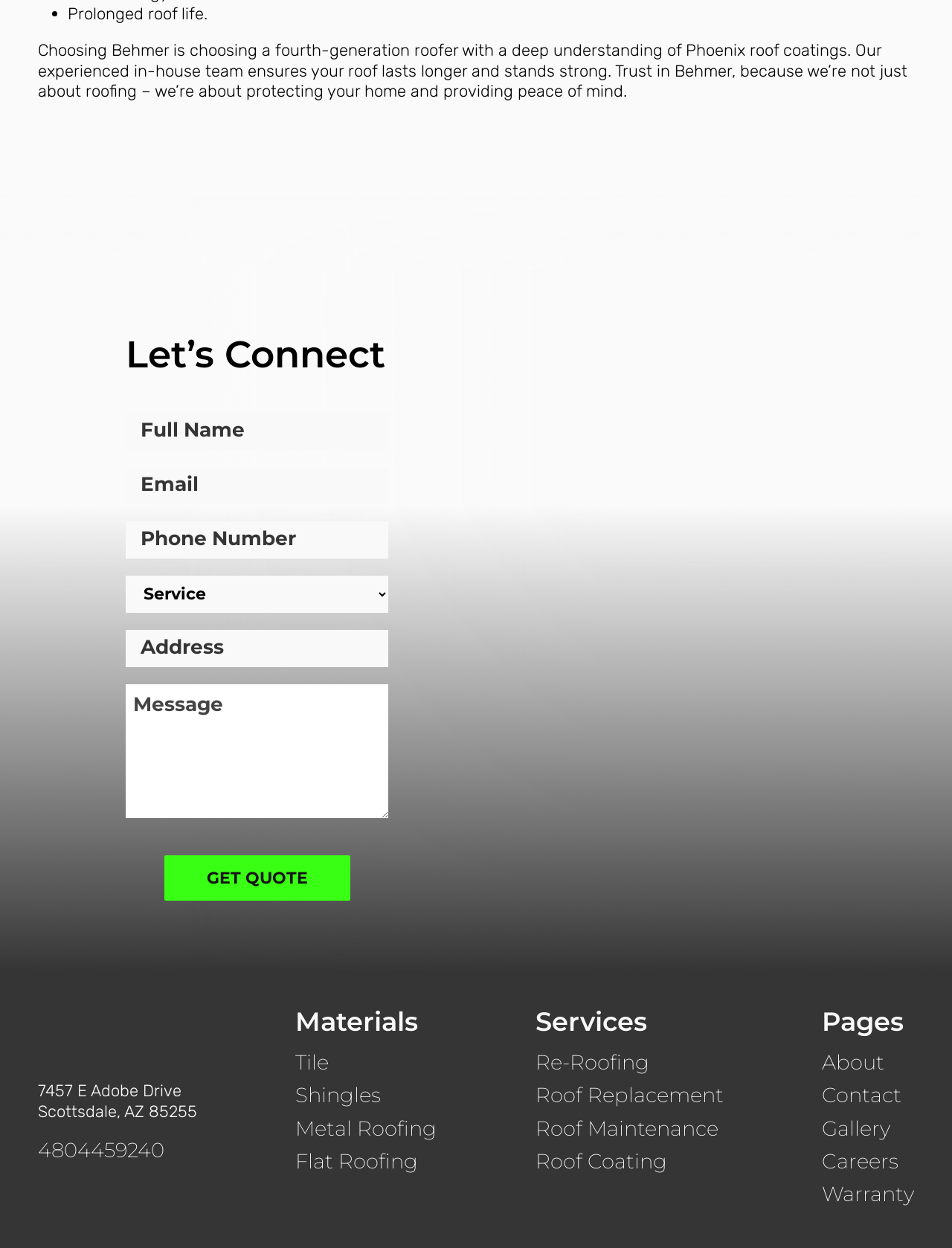Determine the bounding box coordinates of the region that needs to be clicked to achieve the task: "Enter your name".

[0.132, 0.331, 0.408, 0.36]